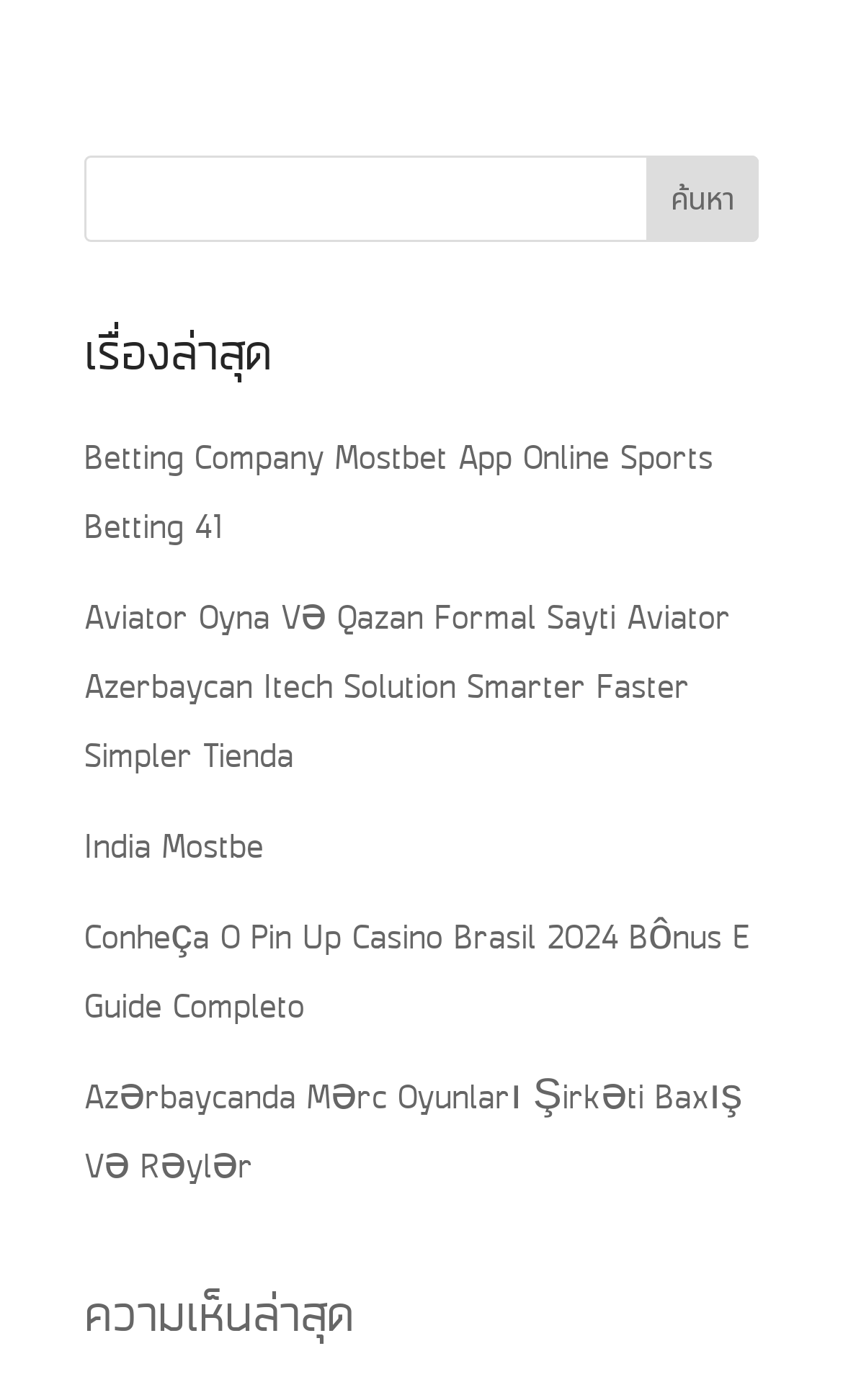Using the webpage screenshot, find the UI element described by India Mostbe. Provide the bounding box coordinates in the format (top-left x, top-left y, bottom-right x, bottom-right y), ensuring all values are floating point numbers between 0 and 1.

[0.1, 0.589, 0.313, 0.623]